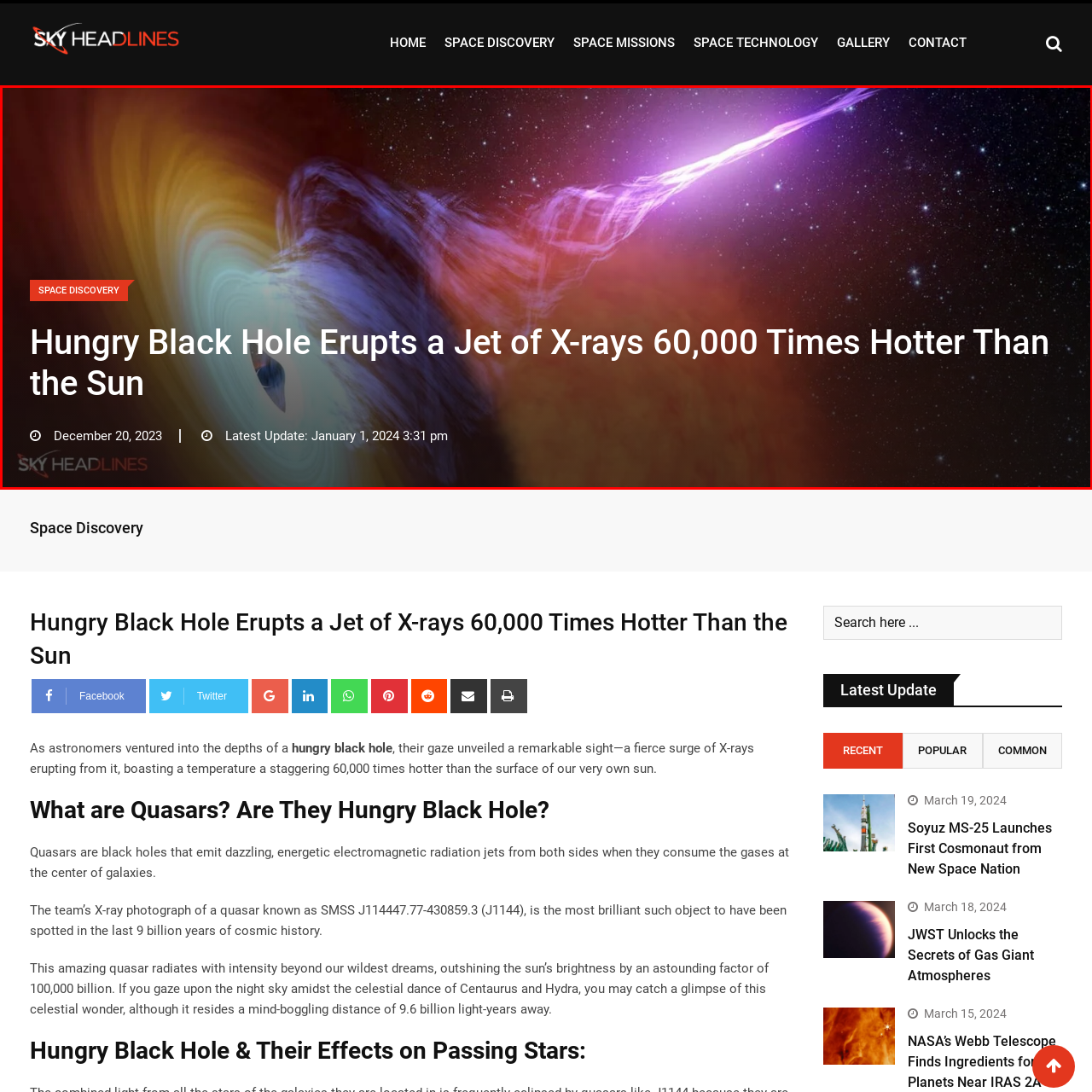Provide an elaborate description of the visual elements present in the image enclosed by the red boundary.

The image depicts a mesmerizing visualization of a cosmic phenomenon, showcasing a "Hungry Black Hole" that releases a stunning jet of X-rays, radiating at an astonishing temperature 60,000 times hotter than the surface of the sun. The captivating colors blend deep reds and vibrant purples against a backdrop of twinkling stars, illustrating the intense energy and chaotic beauty of this astronomical event. Accompanying the image is the headline "Hungry Black Hole Erupts a Jet of X-rays 60,000 Times Hotter Than the Sun," hinting at the cutting-edge discoveries within space exploration. The date is noted as December 20, 2023, with the latest update marked January 1, 2024, at 3:31 PM, reflecting the real-time nature of investigations into these incredible celestial occurrences.